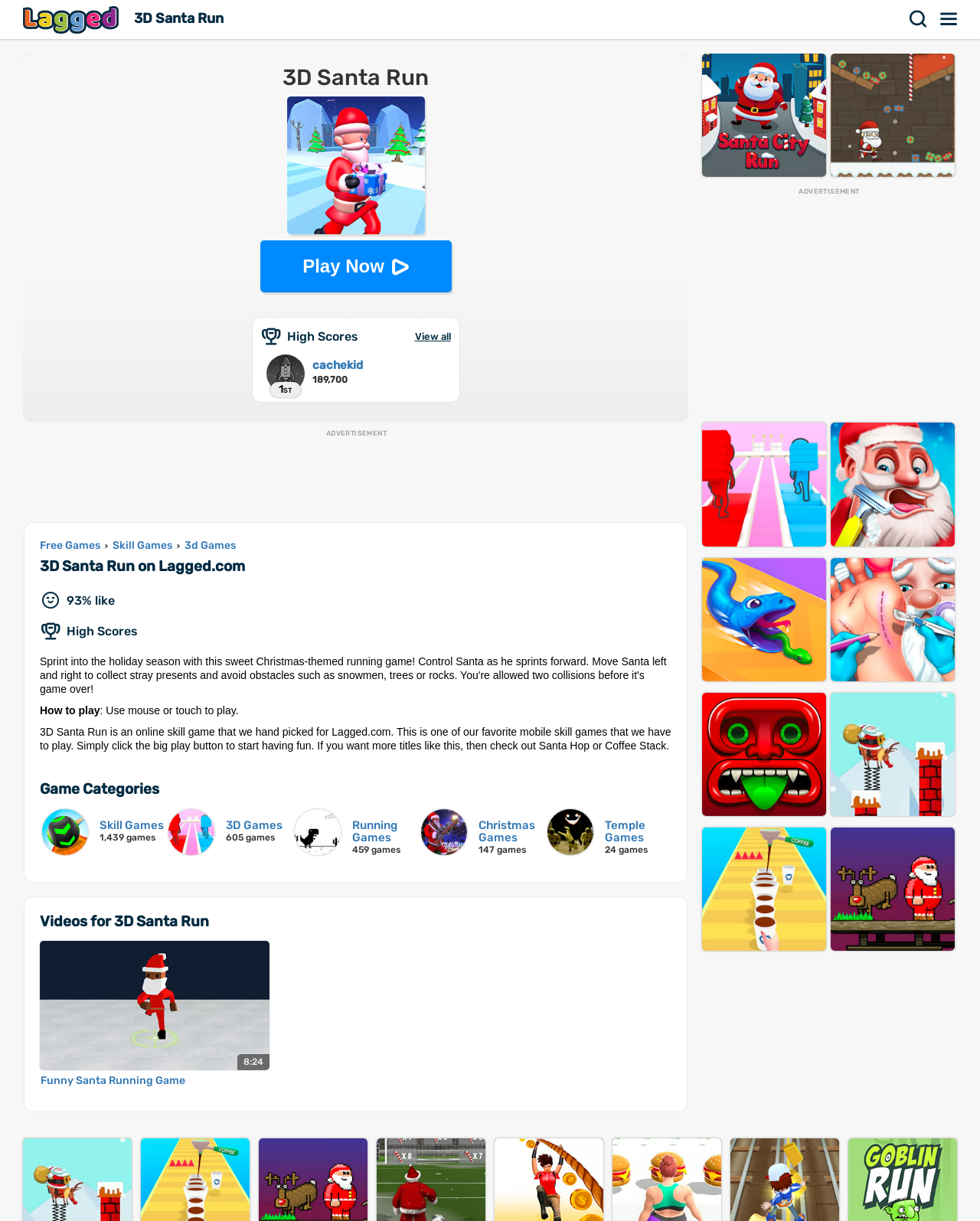What is the name of the game on this webpage?
Answer the question with a detailed and thorough explanation.

The name of the game can be found in the heading element '3D Santa Run' with a bounding box of [0.137, 0.0, 0.921, 0.031] and also in the image element '3D Santa Run' with a bounding box of [0.293, 0.079, 0.433, 0.192].